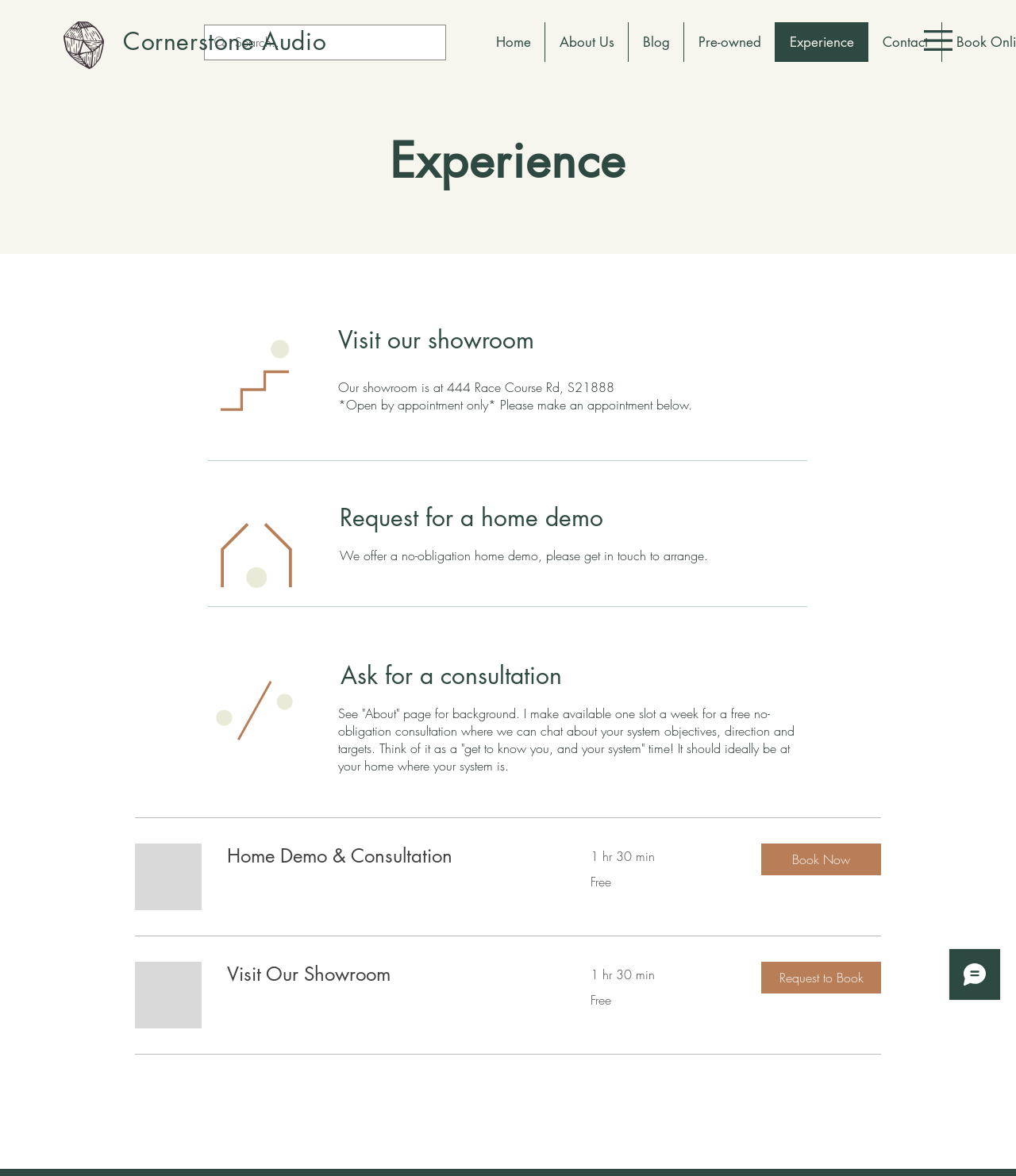Kindly provide the bounding box coordinates of the section you need to click on to fulfill the given instruction: "Book a home demo".

[0.749, 0.717, 0.867, 0.744]